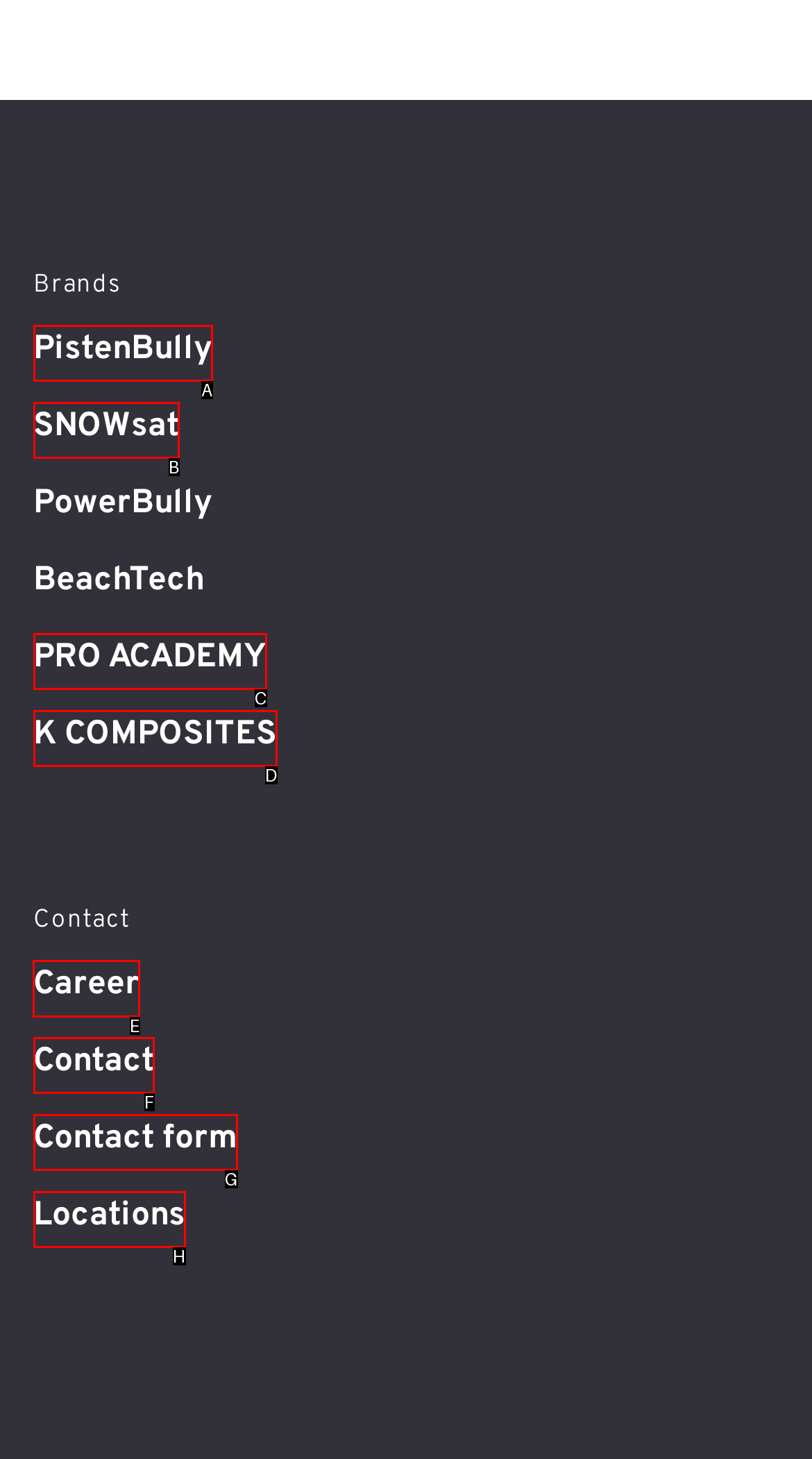What option should you select to complete this task: Click on Career? Indicate your answer by providing the letter only.

E